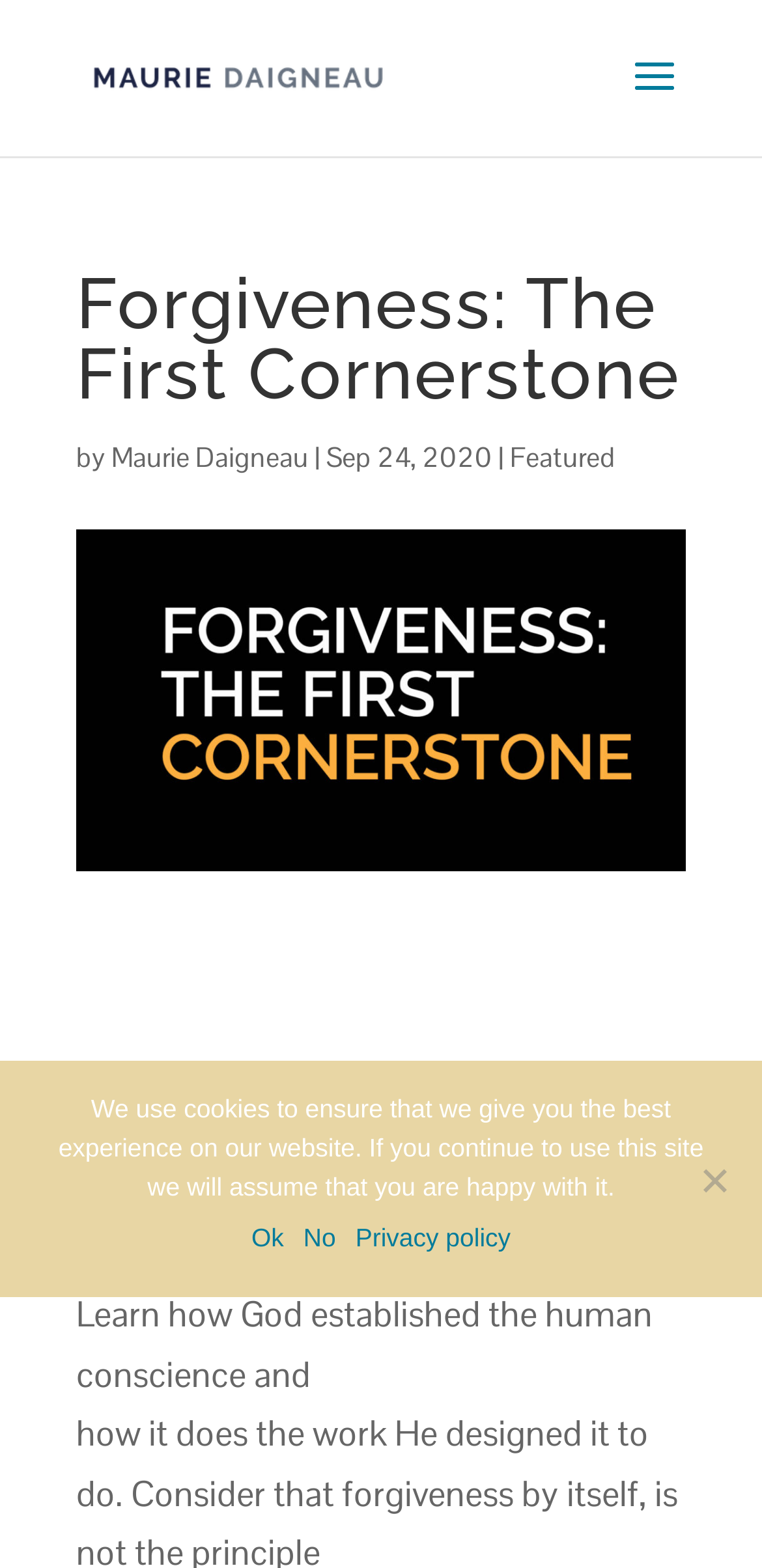For the following element description, predict the bounding box coordinates in the format (top-left x, top-left y, bottom-right x, bottom-right y). All values should be floating point numbers between 0 and 1. Description: Privacy policy

[0.466, 0.777, 0.67, 0.802]